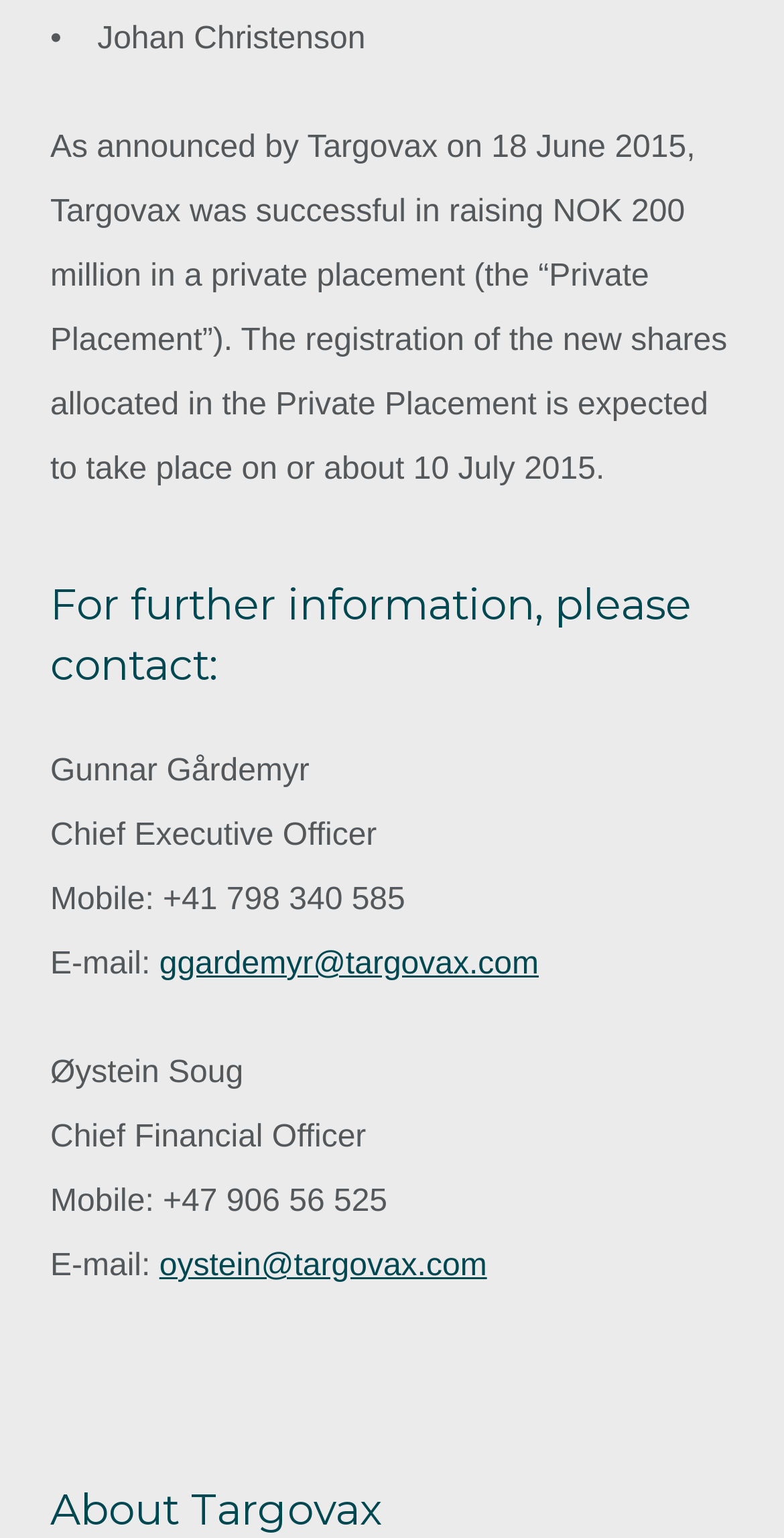Who is the Chief Executive Officer?
Answer the question with a single word or phrase derived from the image.

Gunnar Gårdemyr